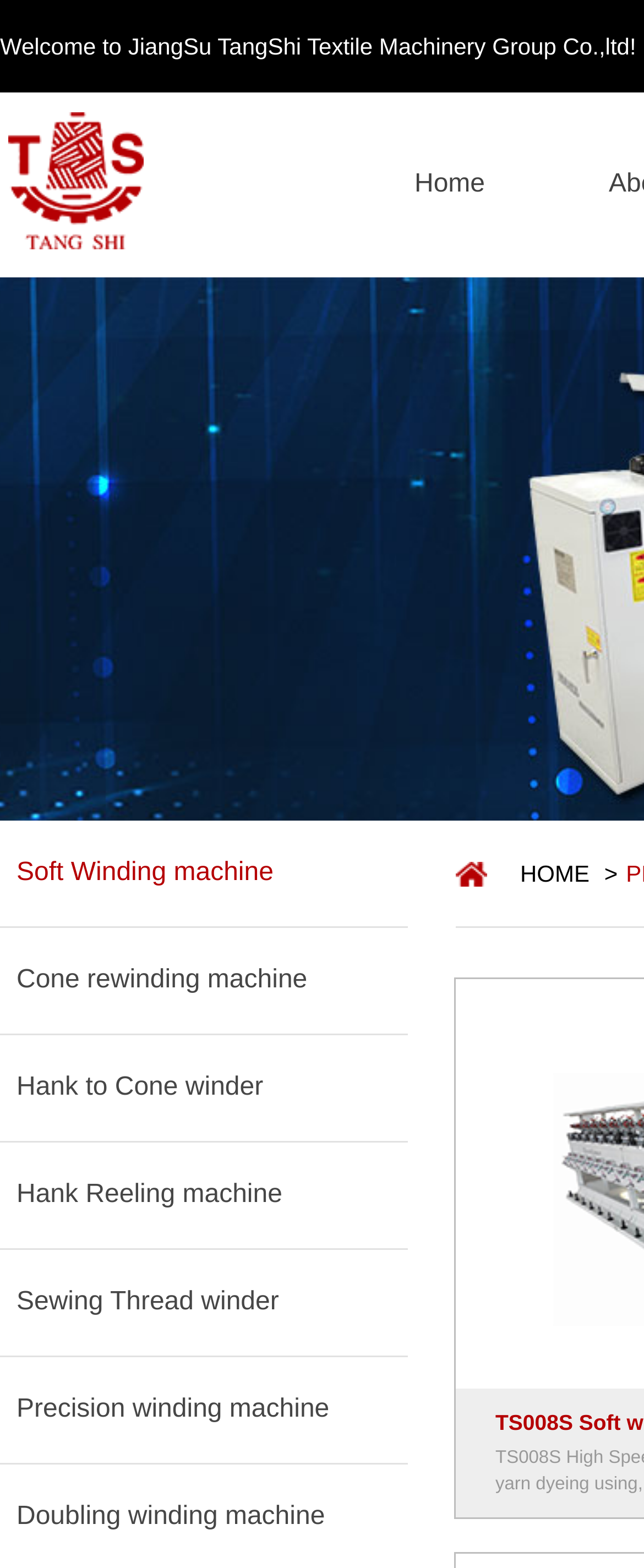Using the given description, provide the bounding box coordinates formatted as (top-left x, top-left y, bottom-right x, bottom-right y), with all values being floating point numbers between 0 and 1. Description: Precision winding machine

[0.026, 0.866, 0.633, 0.933]